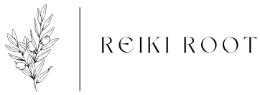What is the focus of the brand's services?
Your answer should be a single word or phrase derived from the screenshot.

Providing compassionate healing services for cats